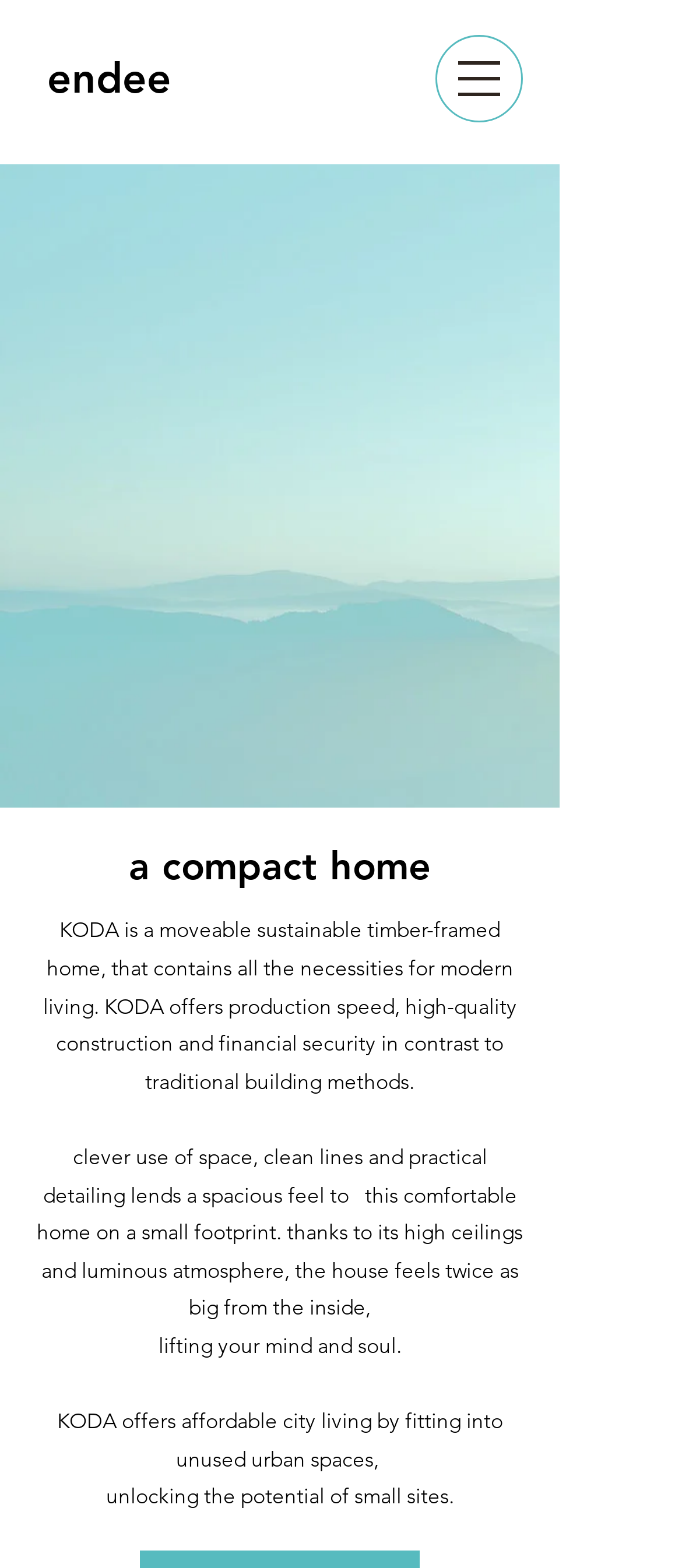Offer a comprehensive description of the webpage’s content and structure.

The webpage is about Endee Development, a company that specializes in modular building technologies, particularly with their product KODA, a sustainable and moveable timber-framed home. 

At the top right corner, there is a button to open the navigation menu. On the top left, the company name "endee" is displayed prominently, with a link to the company's main page. 

Below the company name, there is a large image that takes up most of the width of the page, showcasing a photo of a KODA micro village. 

Underneath the image, there are three headings that describe the KODA product: "endee modular", "modular building technologies", and "a compact home". 

Following these headings, there are four paragraphs of text that describe the benefits and features of KODA homes. The first paragraph explains that KODA offers production speed, high-quality construction, and financial security compared to traditional building methods. The second paragraph highlights the clever use of space, clean lines, and practical detailing that makes the home feel spacious despite its small footprint. The third paragraph is a short sentence that mentions the uplifting atmosphere of the home. The fourth paragraph explains how KODA offers affordable city living by fitting into unused urban spaces, unlocking the potential of small sites.